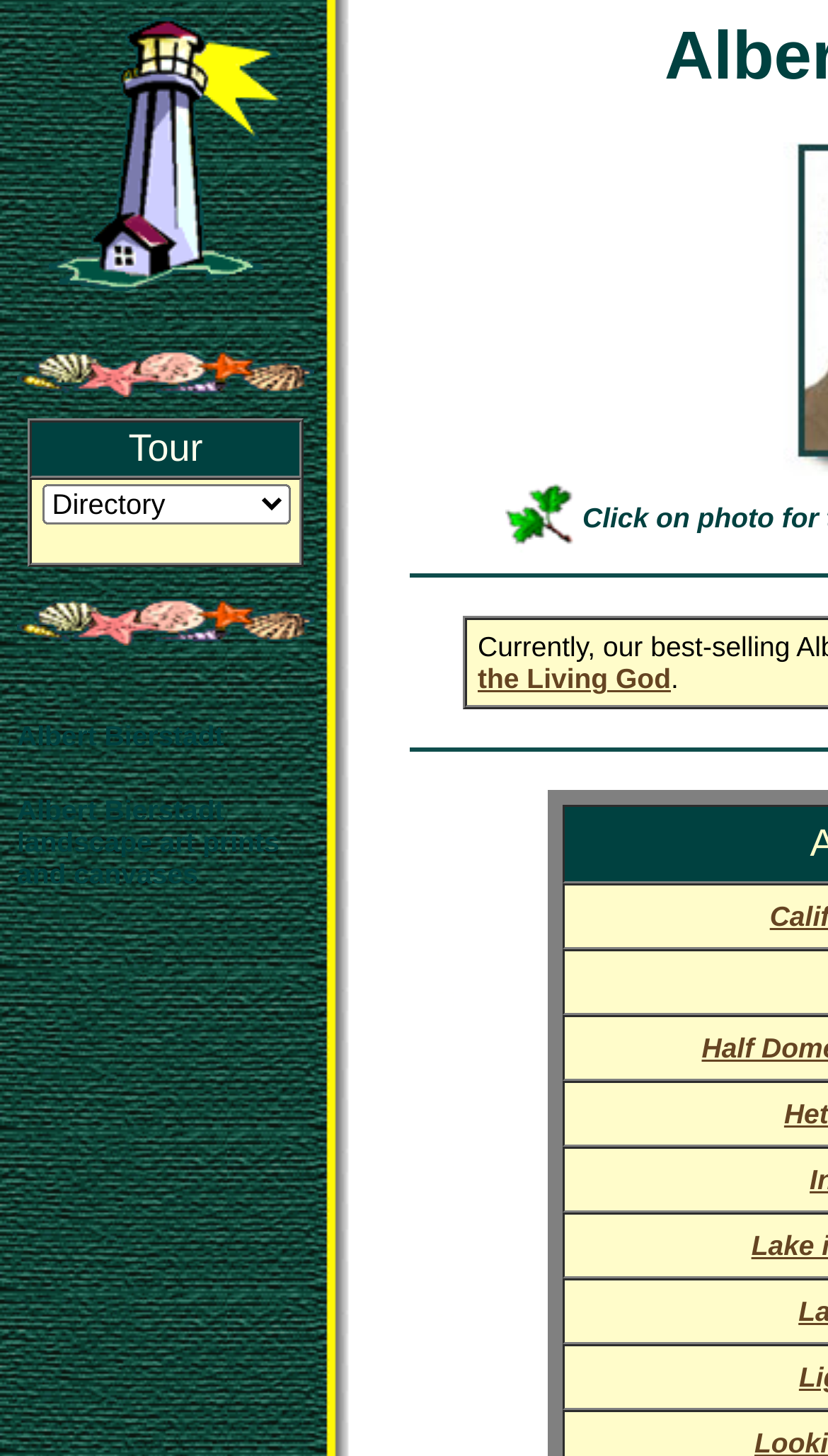How many navigation options are available in the directory?
Please answer using one word or phrase, based on the screenshot.

Two